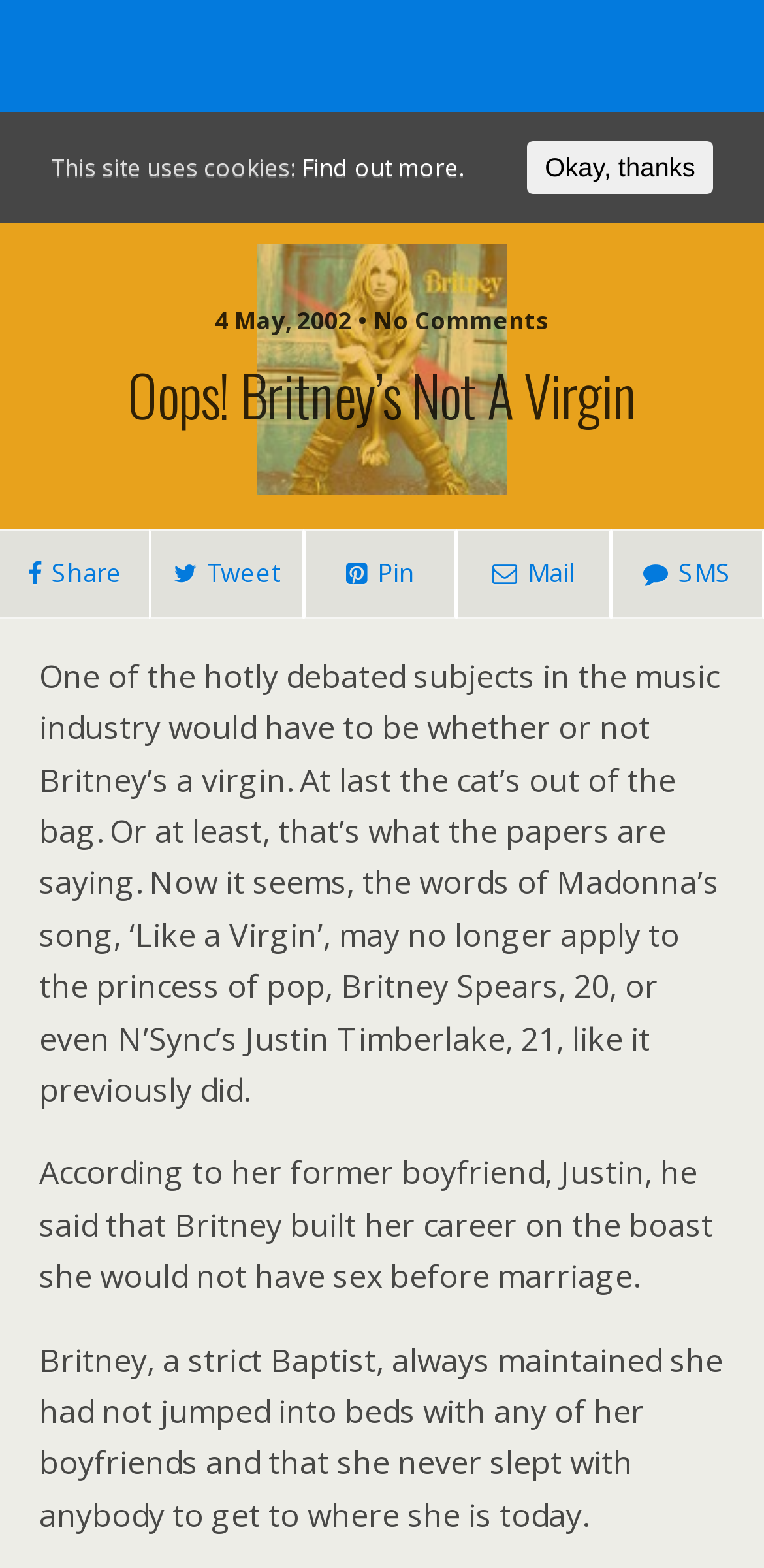Given the element description, predict the bounding box coordinates in the format (top-left x, top-left y, bottom-right x, bottom-right y), using floating point numbers between 0 and 1: name="s" placeholder="Search this website…"

[0.051, 0.145, 0.754, 0.179]